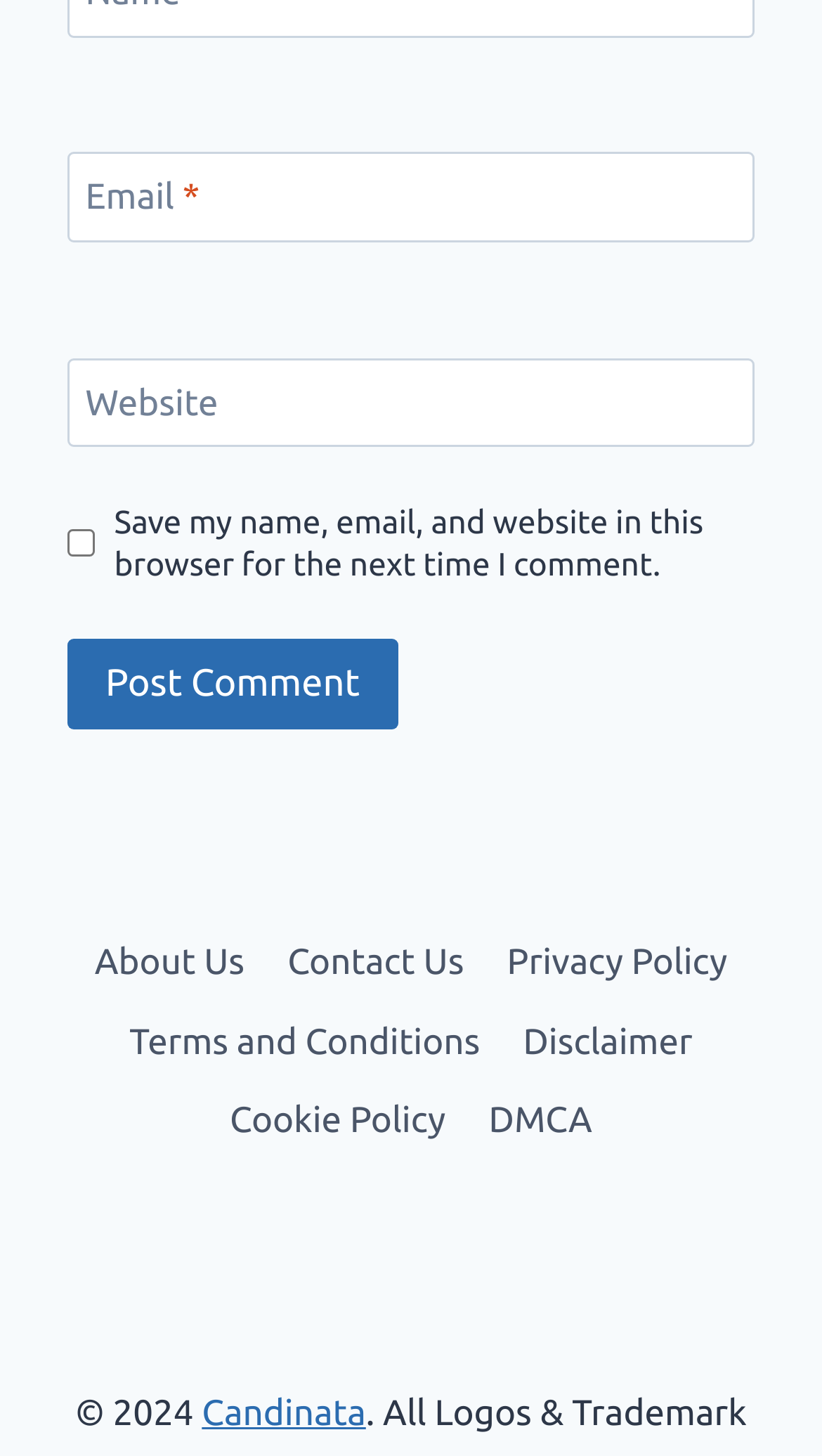What is the label of the first textbox?
Using the image, provide a detailed and thorough answer to the question.

The first textbox has a label 'Email' which is indicated by the StaticText element with OCR text 'Email' and is described by the element 'email-notes'.